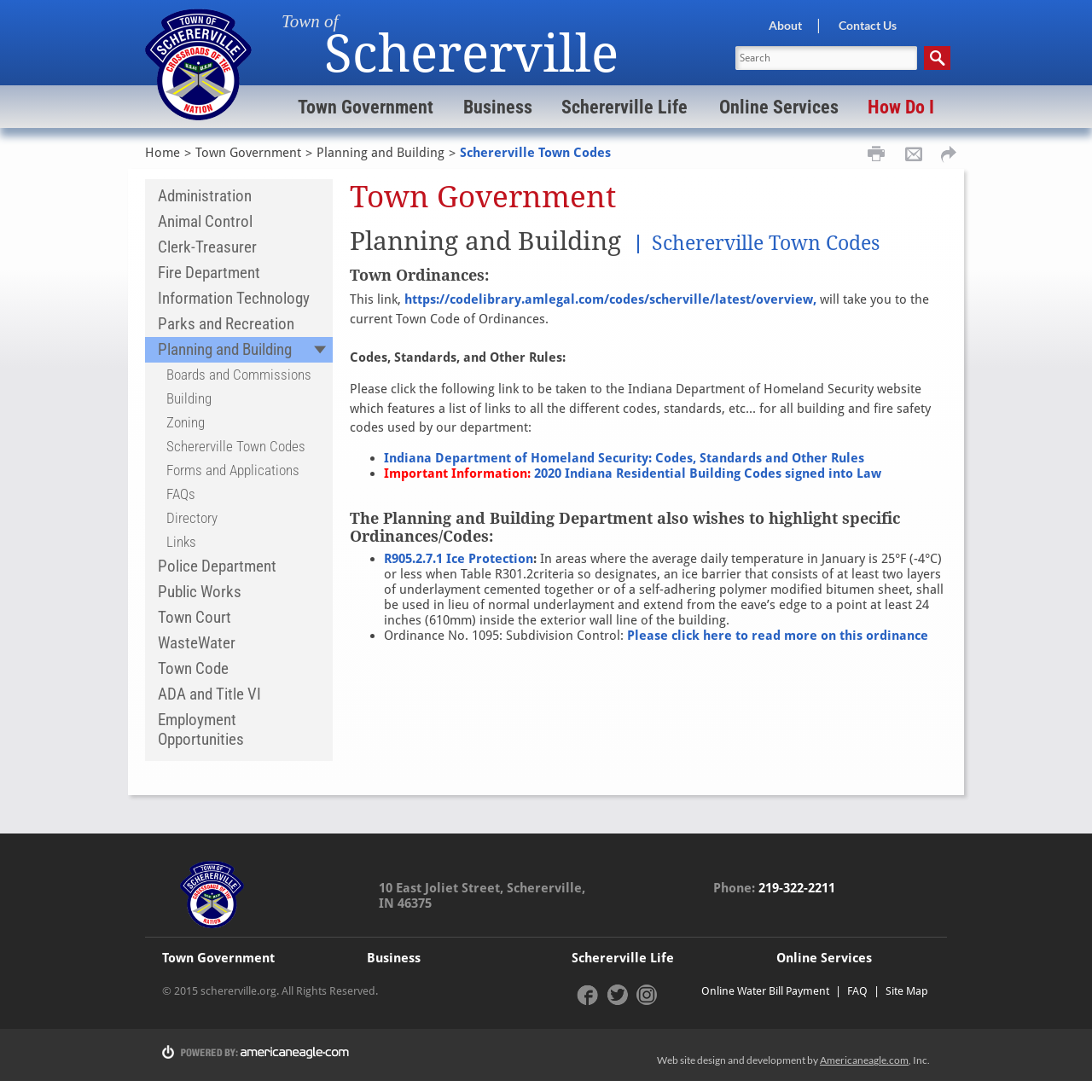What is the phone number of the Town of Schererville?
Could you answer the question in a detailed manner, providing as much information as possible?

The phone number of the Town of Schererville can be found in the footer section of the webpage, where it is written as 'Phone: 219-322-2211'.